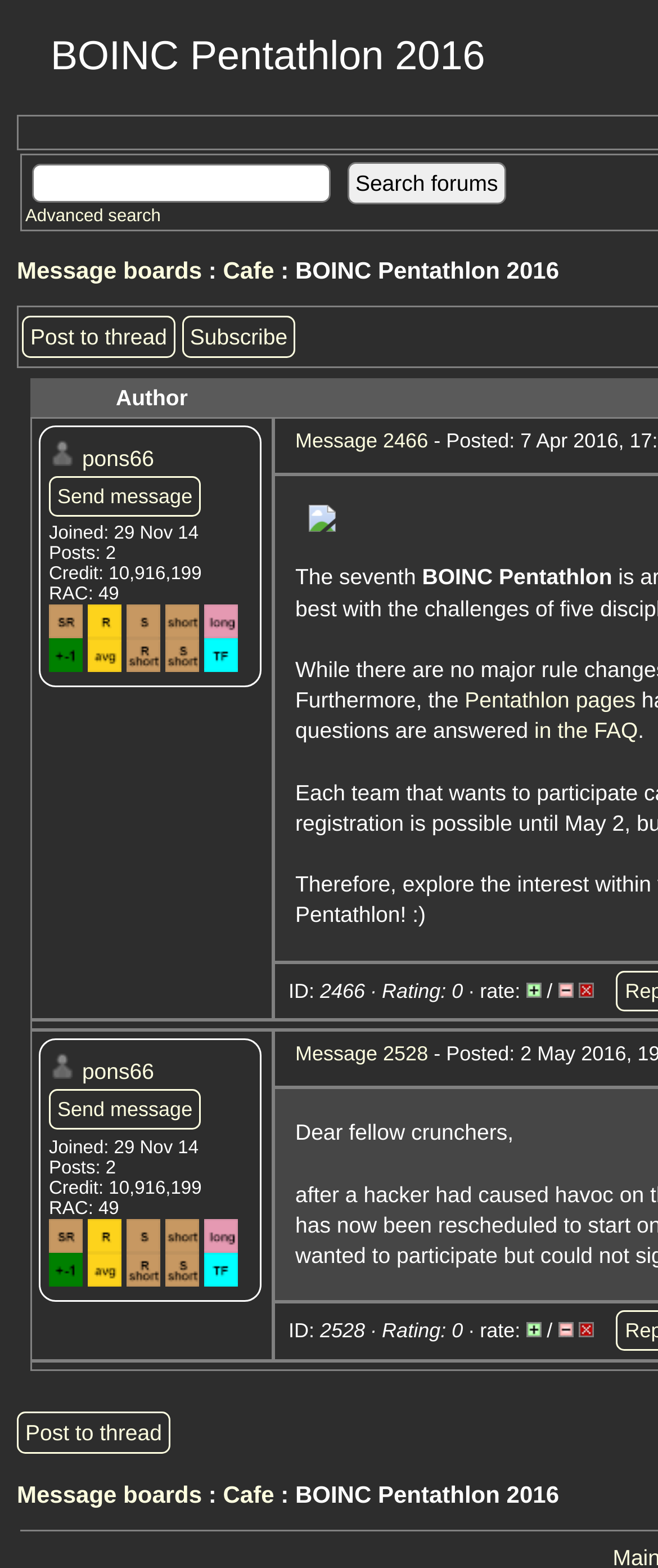Bounding box coordinates are to be given in the format (top-left x, top-left y, bottom-right x, bottom-right y). All values must be floating point numbers between 0 and 1. Provide the bounding box coordinate for the UI element described as: Message boards

[0.026, 0.945, 0.307, 0.962]